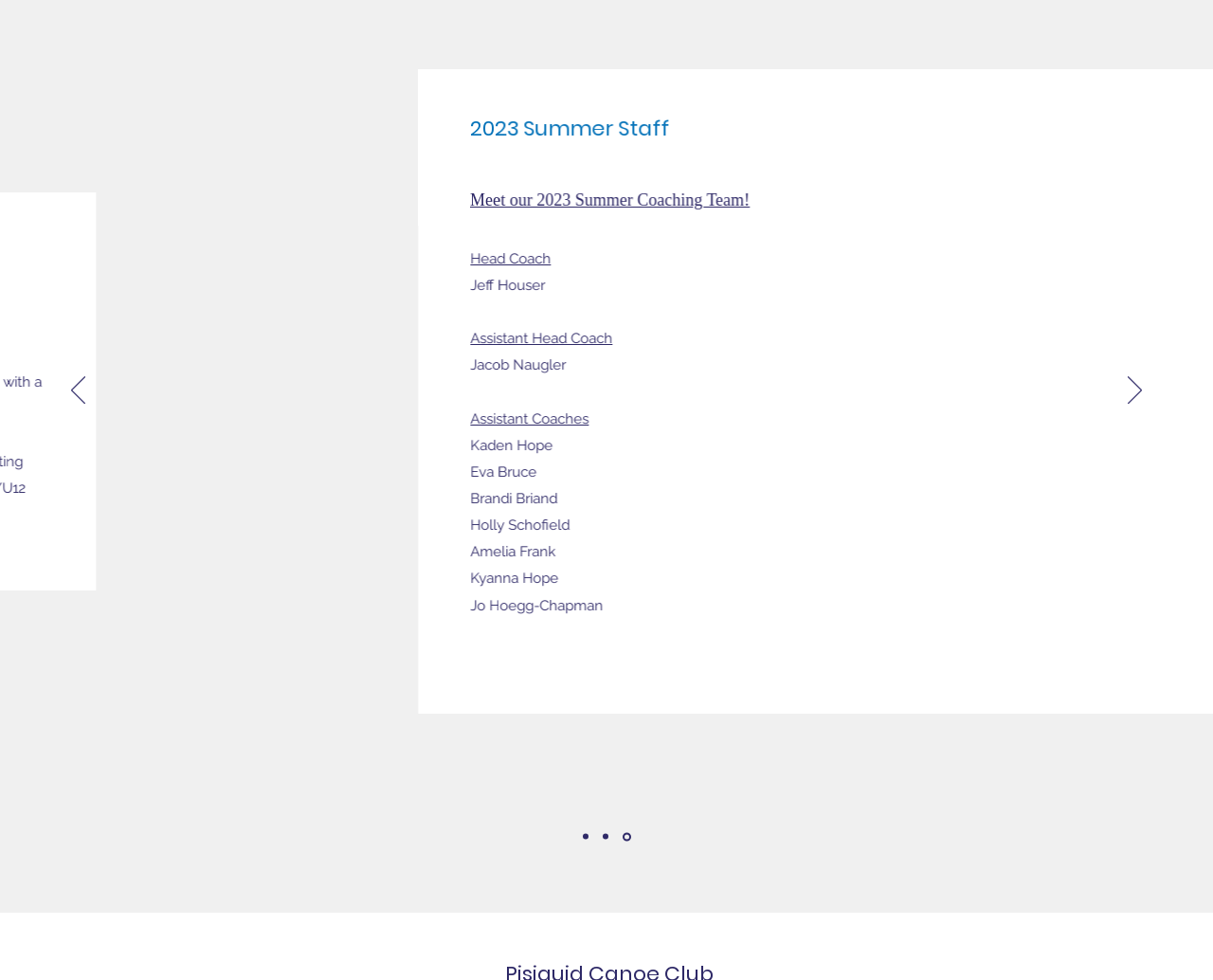What is the title of the webpage content?
Please use the image to deliver a detailed and complete answer.

The title of the webpage content is '2023 Summer Staff' which is indicated by the heading element with bounding box coordinates [0.176, 0.116, 0.824, 0.146] and OCR text '2023 Summer Staff'.